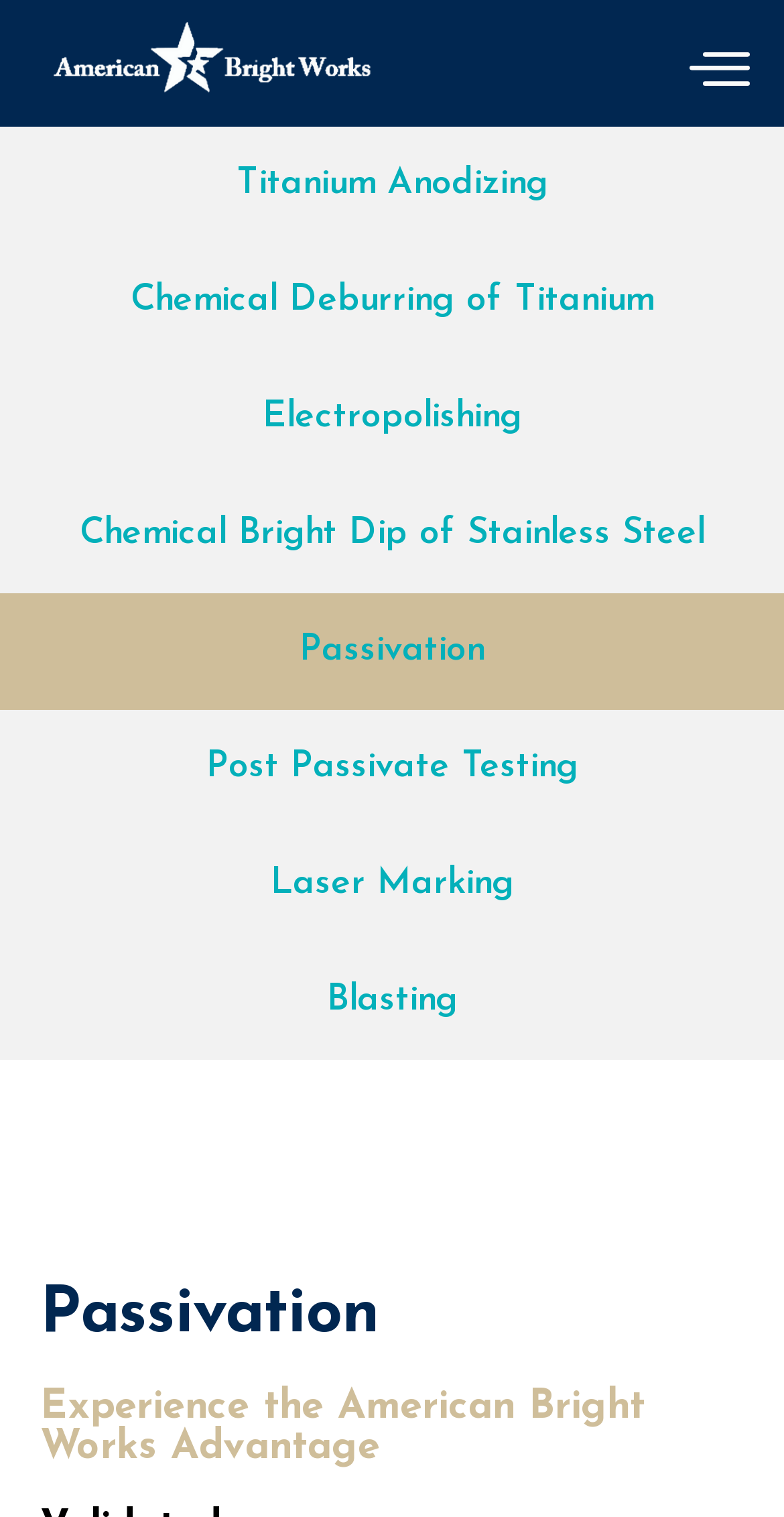Point out the bounding box coordinates of the section to click in order to follow this instruction: "Go to the Titanium Anodizing page".

[0.301, 0.109, 0.699, 0.134]